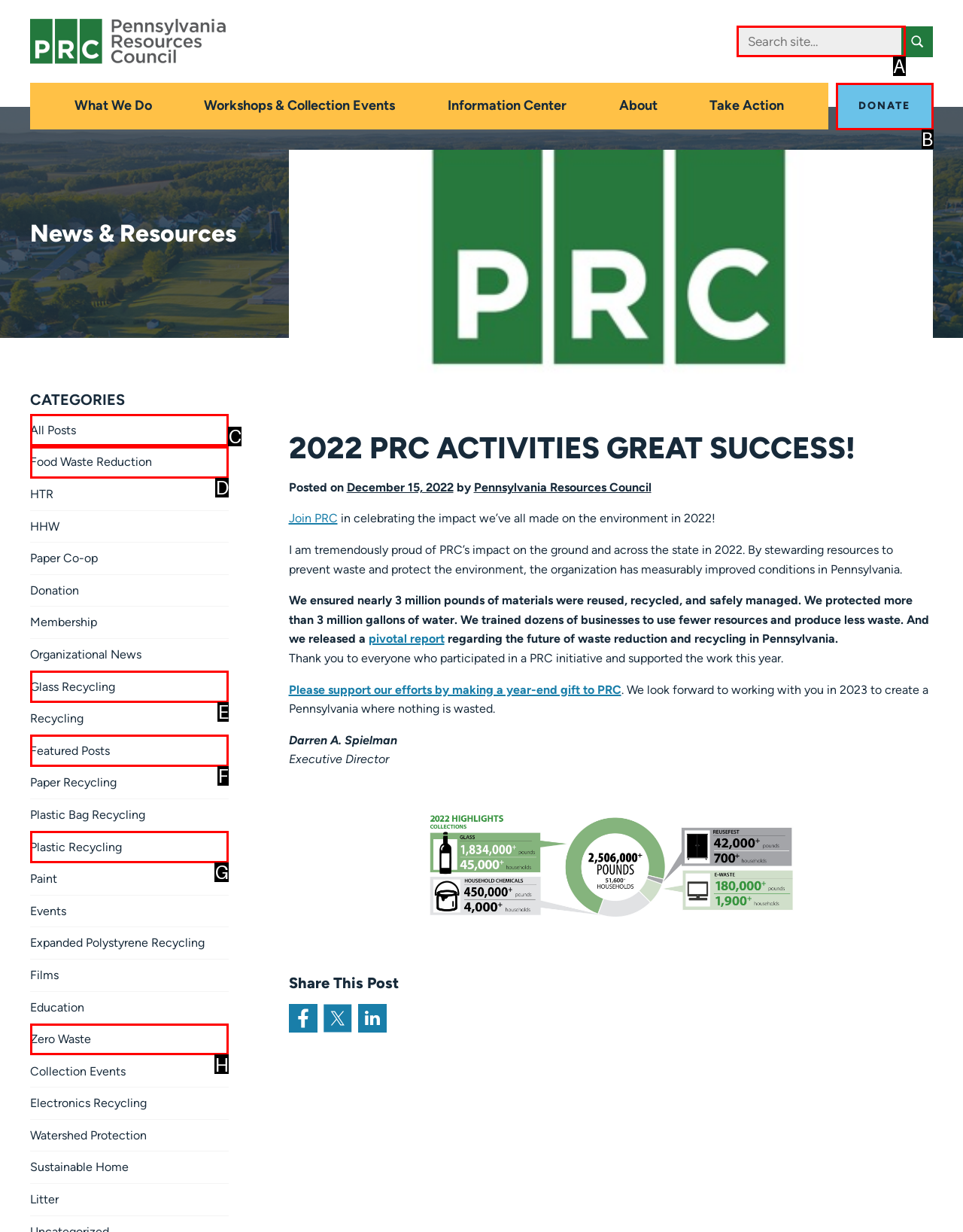Which choice should you pick to execute the task: Search for something
Respond with the letter associated with the correct option only.

A